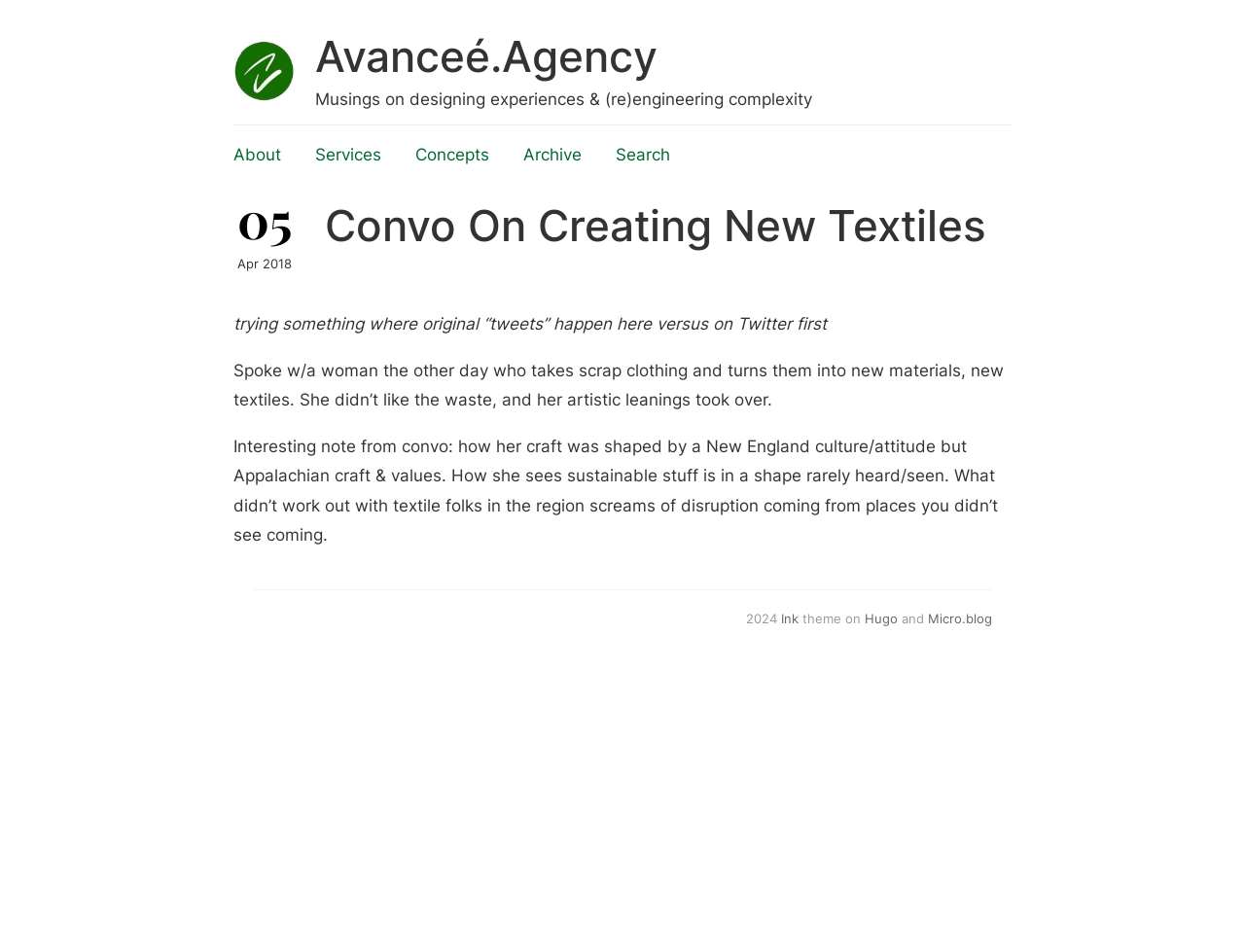Please identify the bounding box coordinates of the element that needs to be clicked to perform the following instruction: "visit Avanceé.Agency homepage".

[0.188, 0.041, 0.238, 0.106]